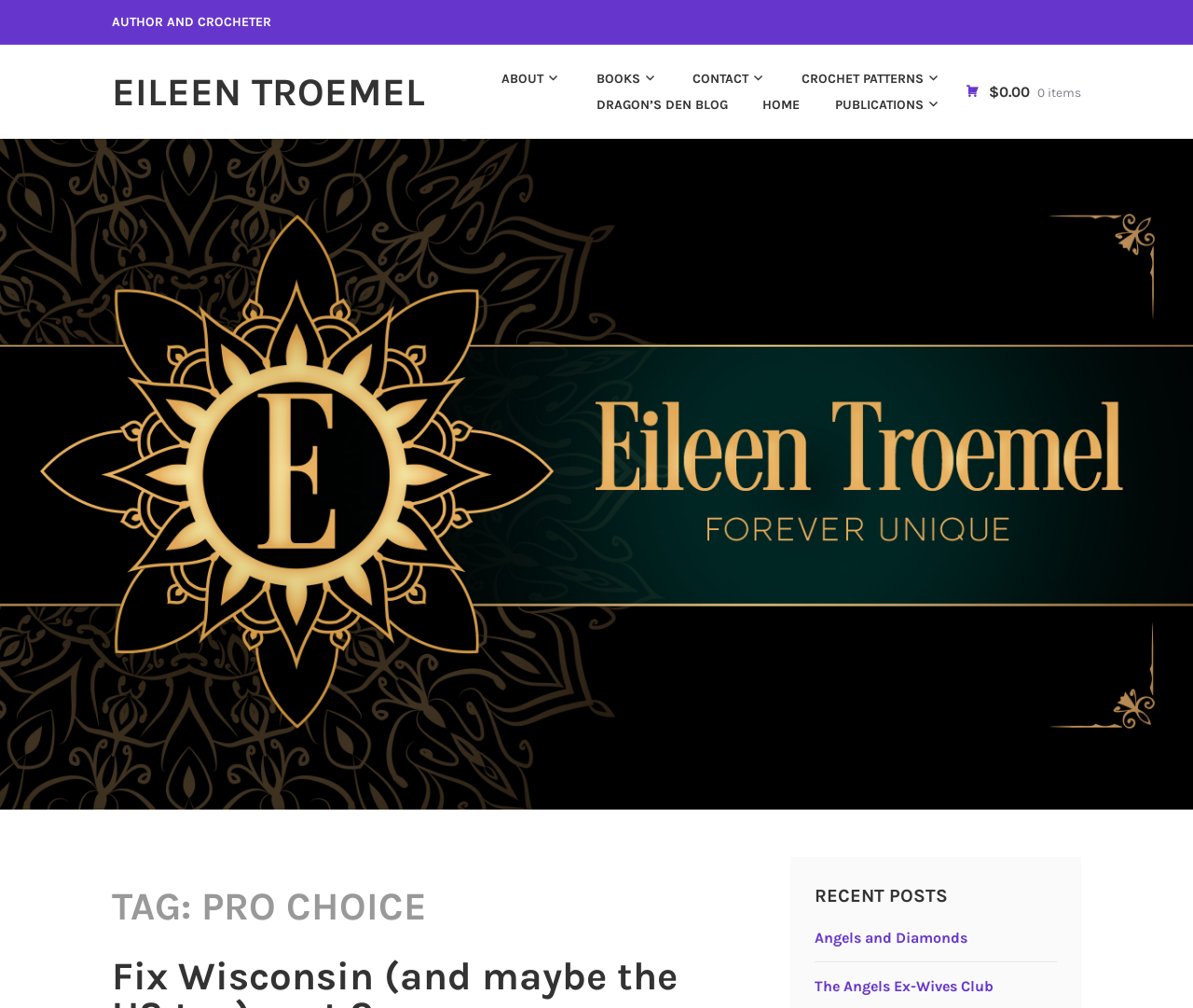Determine the coordinates of the bounding box for the clickable area needed to execute this instruction: "visit author's homepage".

[0.094, 0.068, 0.356, 0.114]